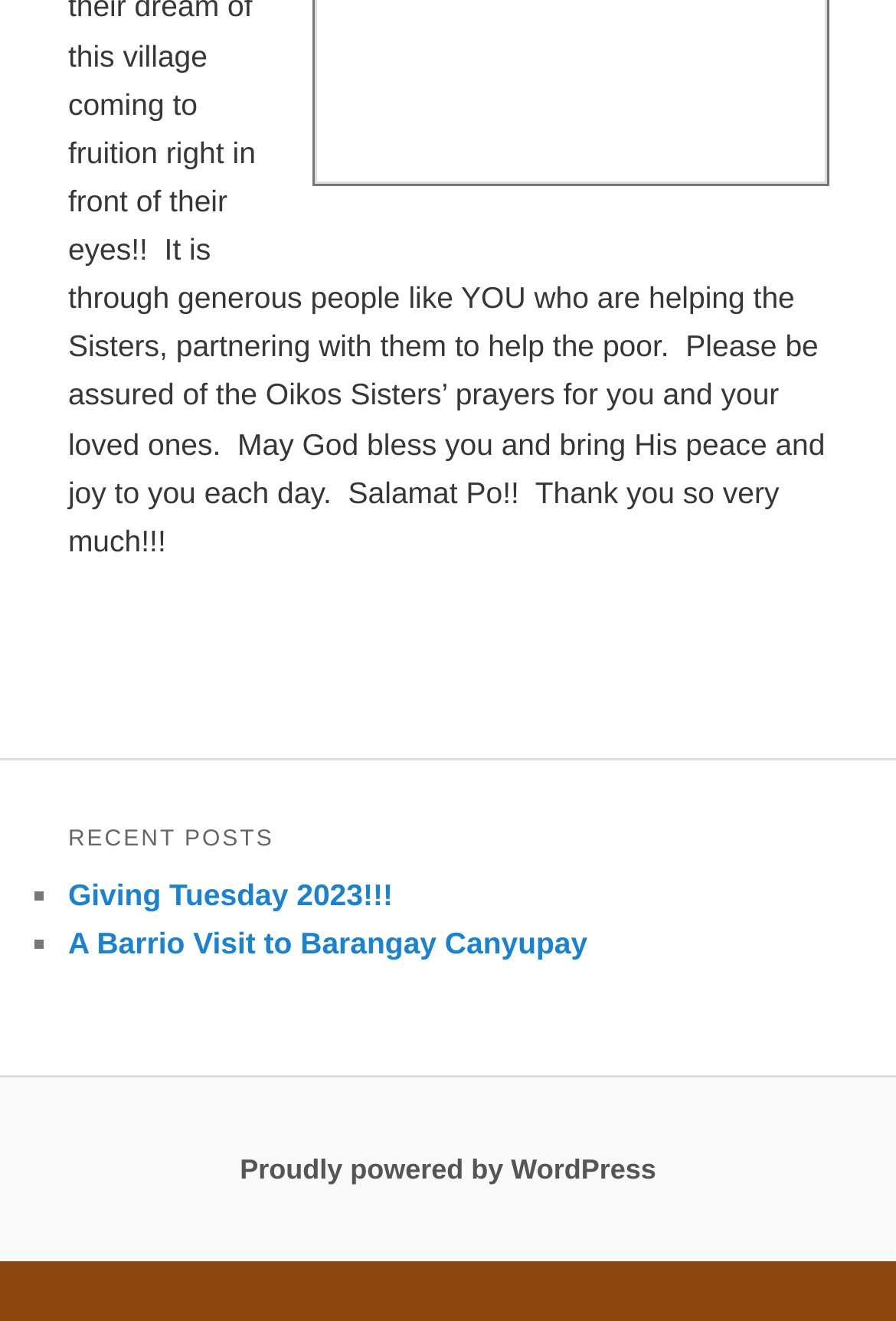What is the name of the platform powering the website?
Answer the question with as much detail as possible.

The link element with the text 'Proudly powered by WordPress' at the bottom of the page indicates that the website is powered by WordPress.